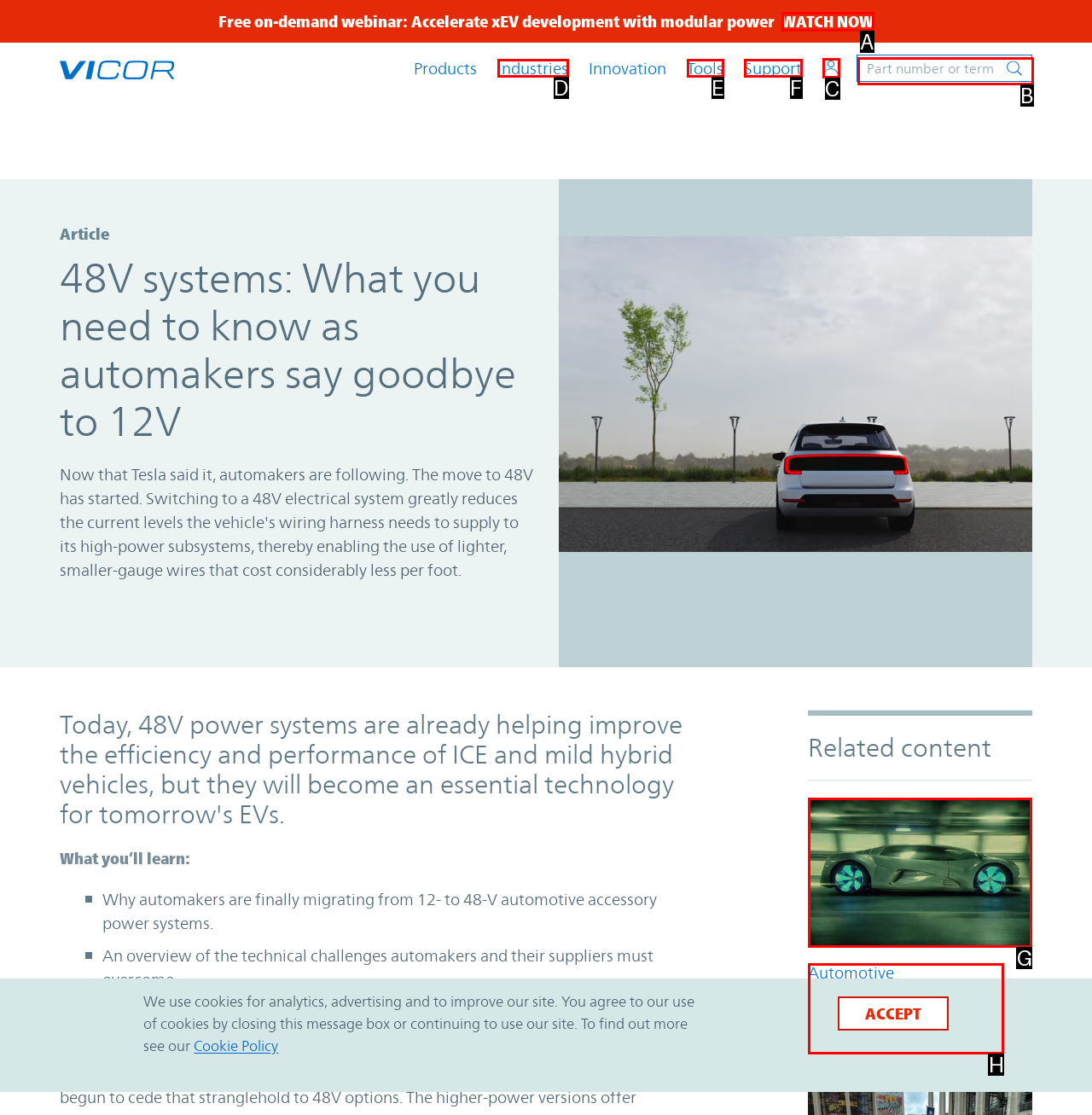Identify the HTML element that corresponds to the description: Afternoon Tea Gift Box Provide the letter of the matching option directly from the choices.

None